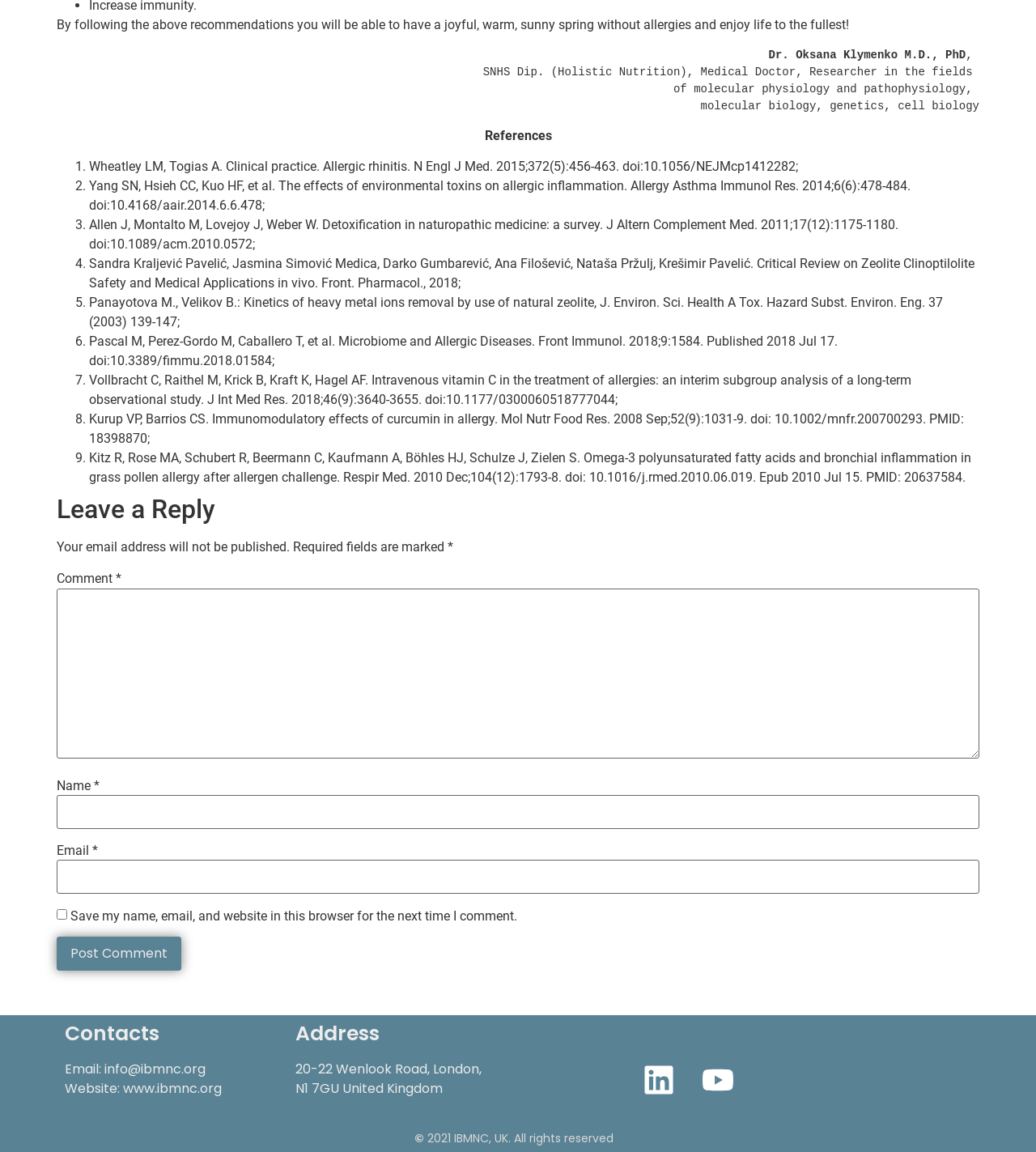Kindly respond to the following question with a single word or a brief phrase: 
What is the website of IBMNC?

www.ibmnc.org